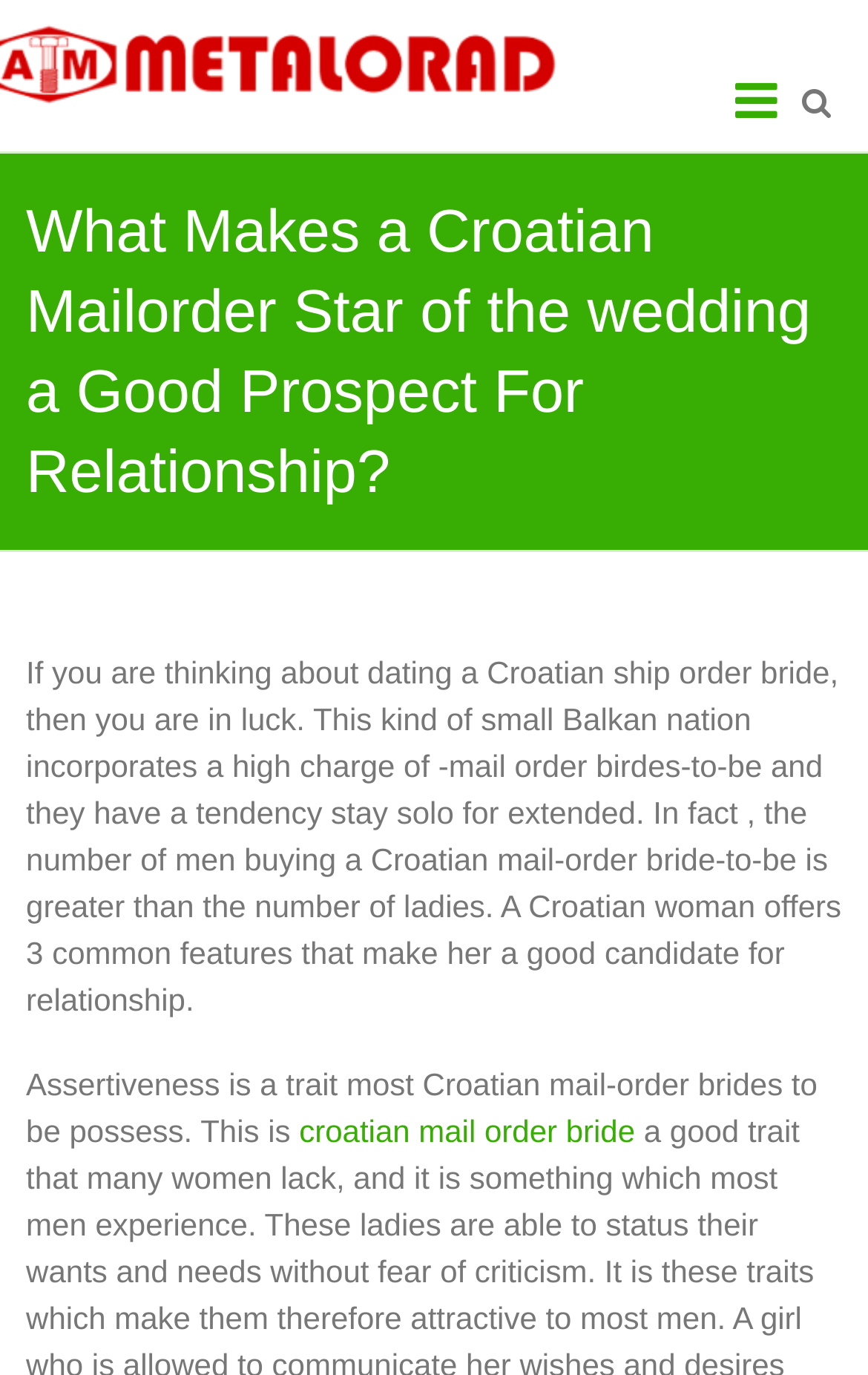What is the tone of the article on the webpage?
Using the image, respond with a single word or phrase.

Informative